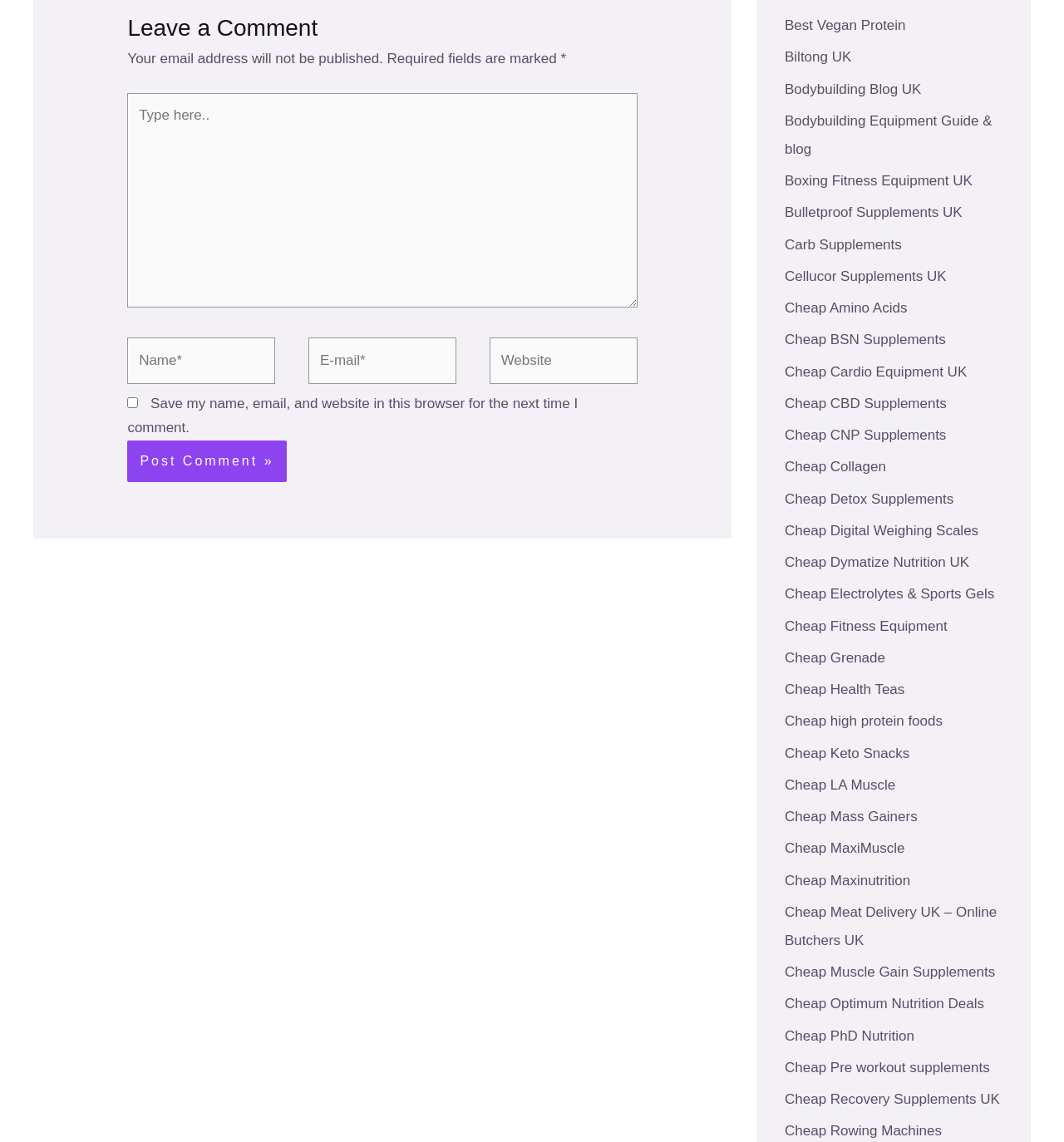Can you specify the bounding box coordinates for the region that should be clicked to fulfill this instruction: "Leave a comment".

[0.12, 0.008, 0.599, 0.042]